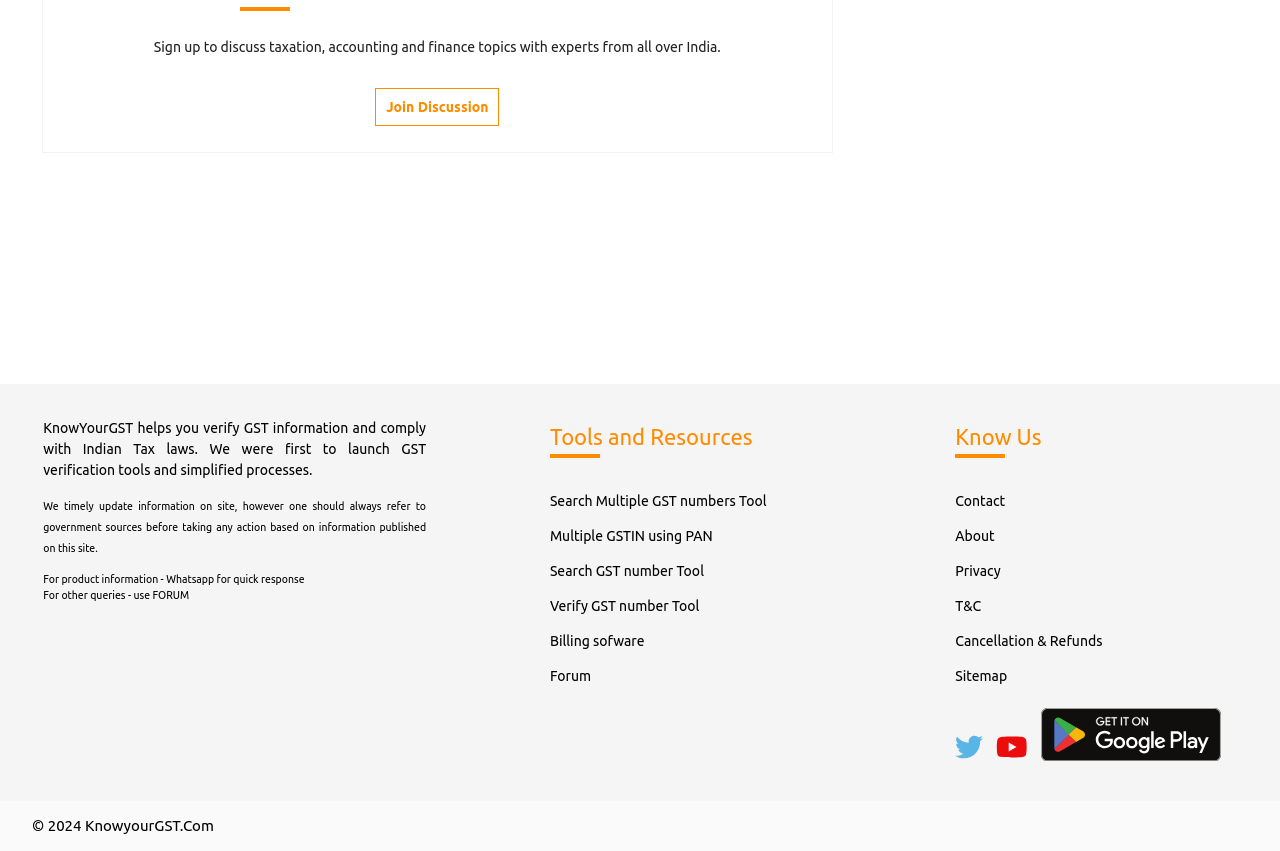Given the description "Verify GST number Tool", provide the bounding box coordinates of the corresponding UI element.

[0.43, 0.702, 0.546, 0.721]